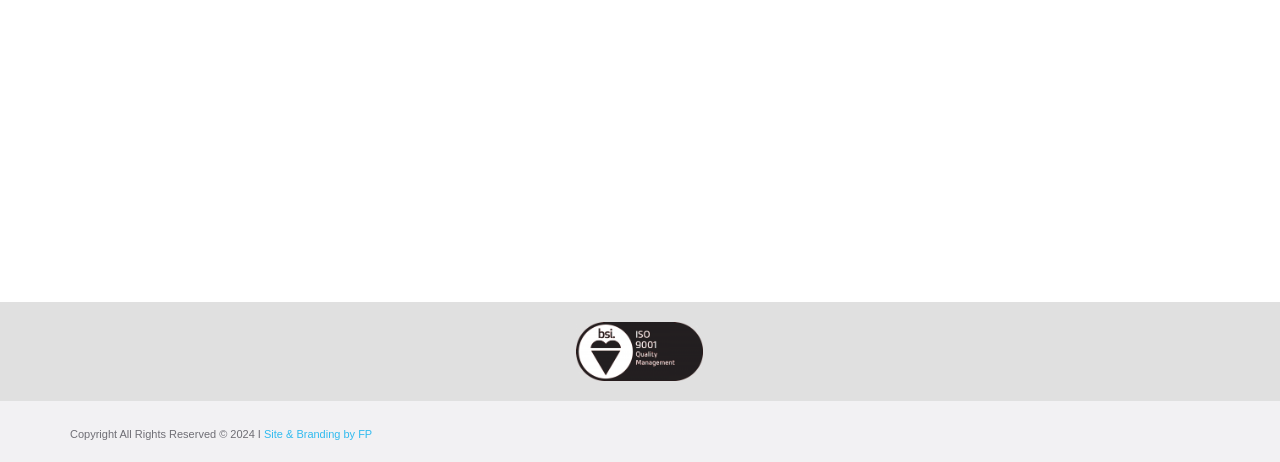Extract the bounding box coordinates for the UI element described as: "Contact us".

[0.289, 0.051, 0.711, 0.173]